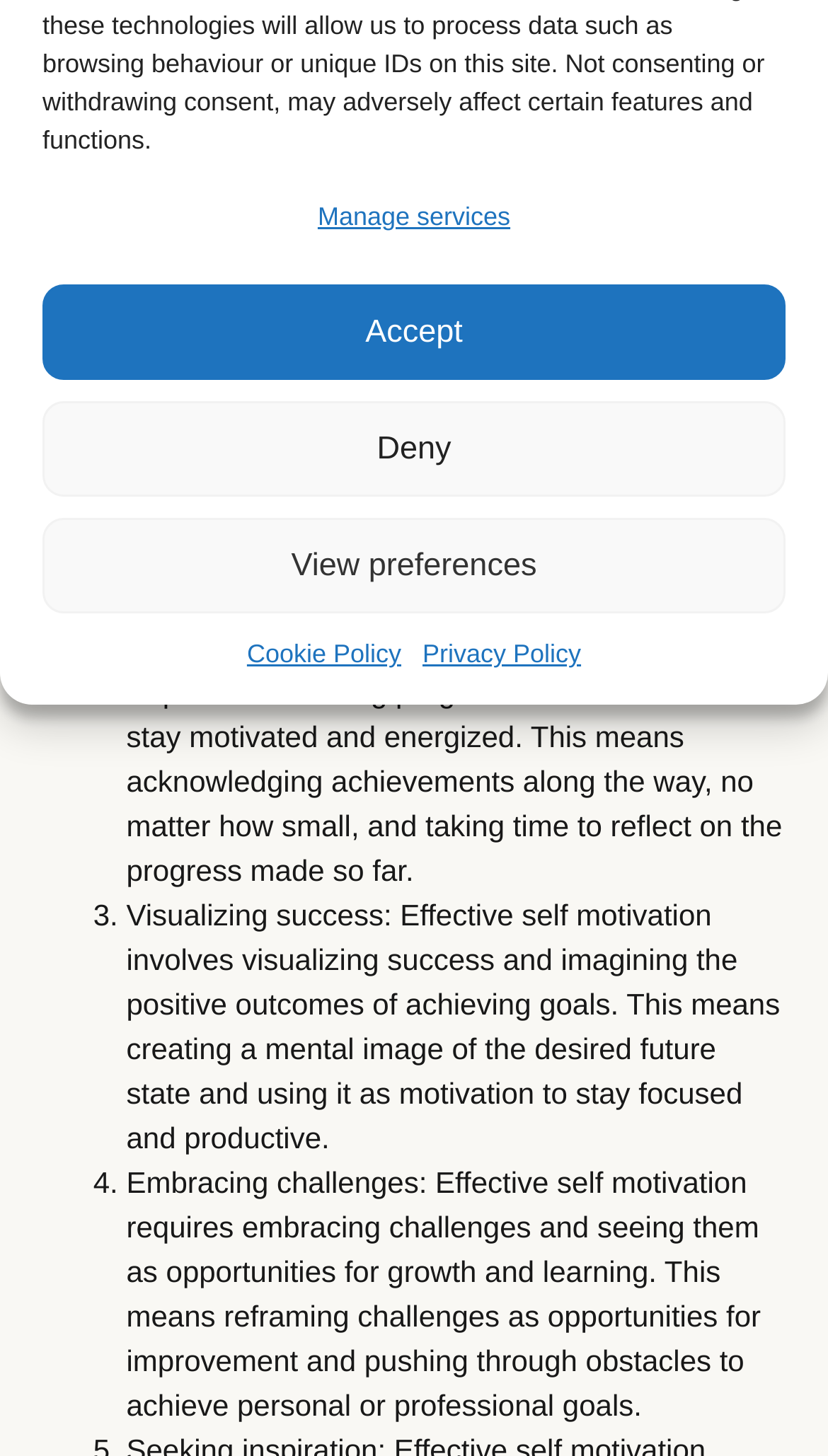Please specify the bounding box coordinates in the format (top-left x, top-left y, bottom-right x, bottom-right y), with all values as floating point numbers between 0 and 1. Identify the bounding box of the UI element described by: Privacy Policy

[0.51, 0.436, 0.702, 0.462]